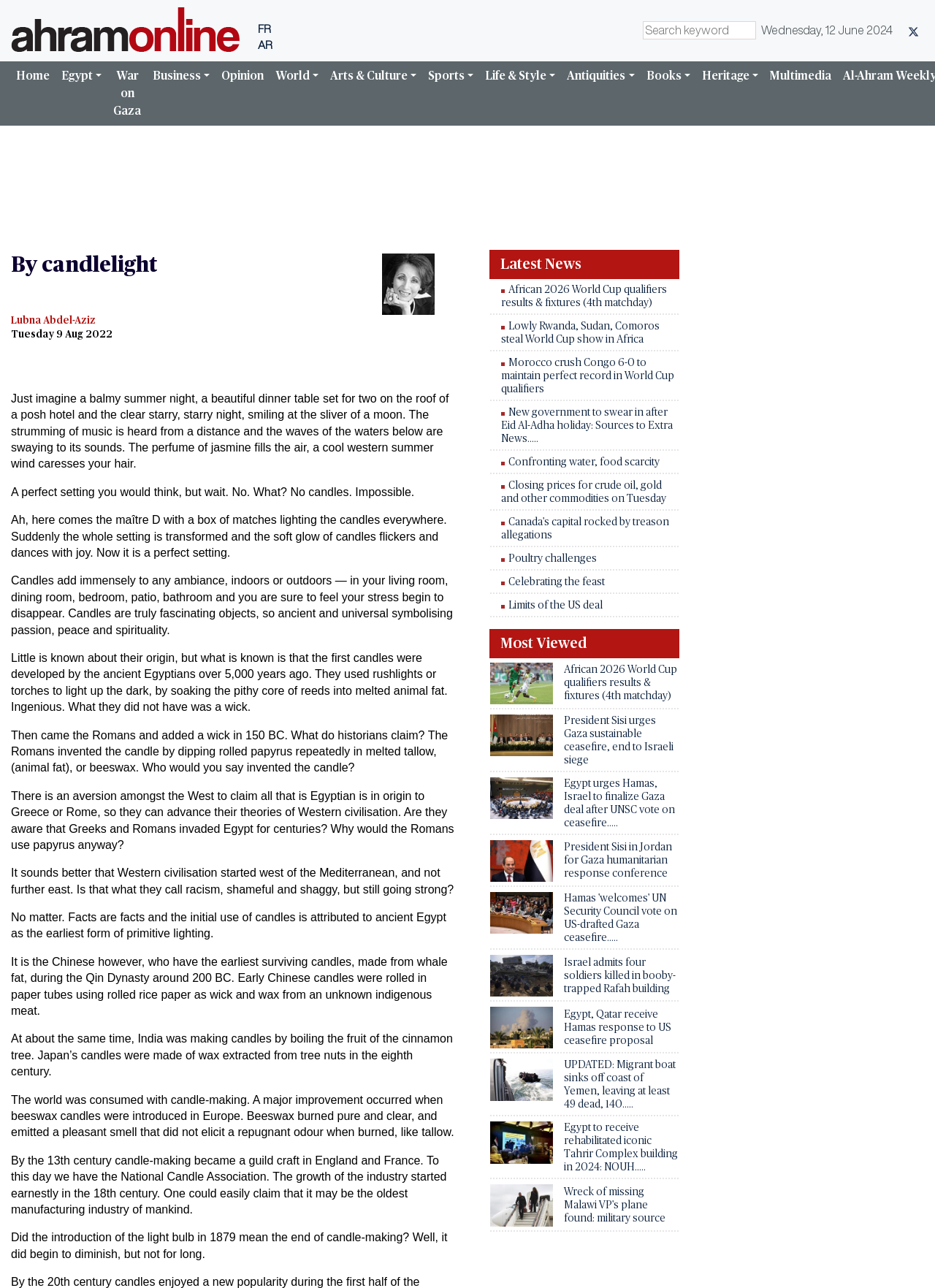Use a single word or phrase to answer the question:
What is the date mentioned in the article?

Tuesday 9 Aug 2022